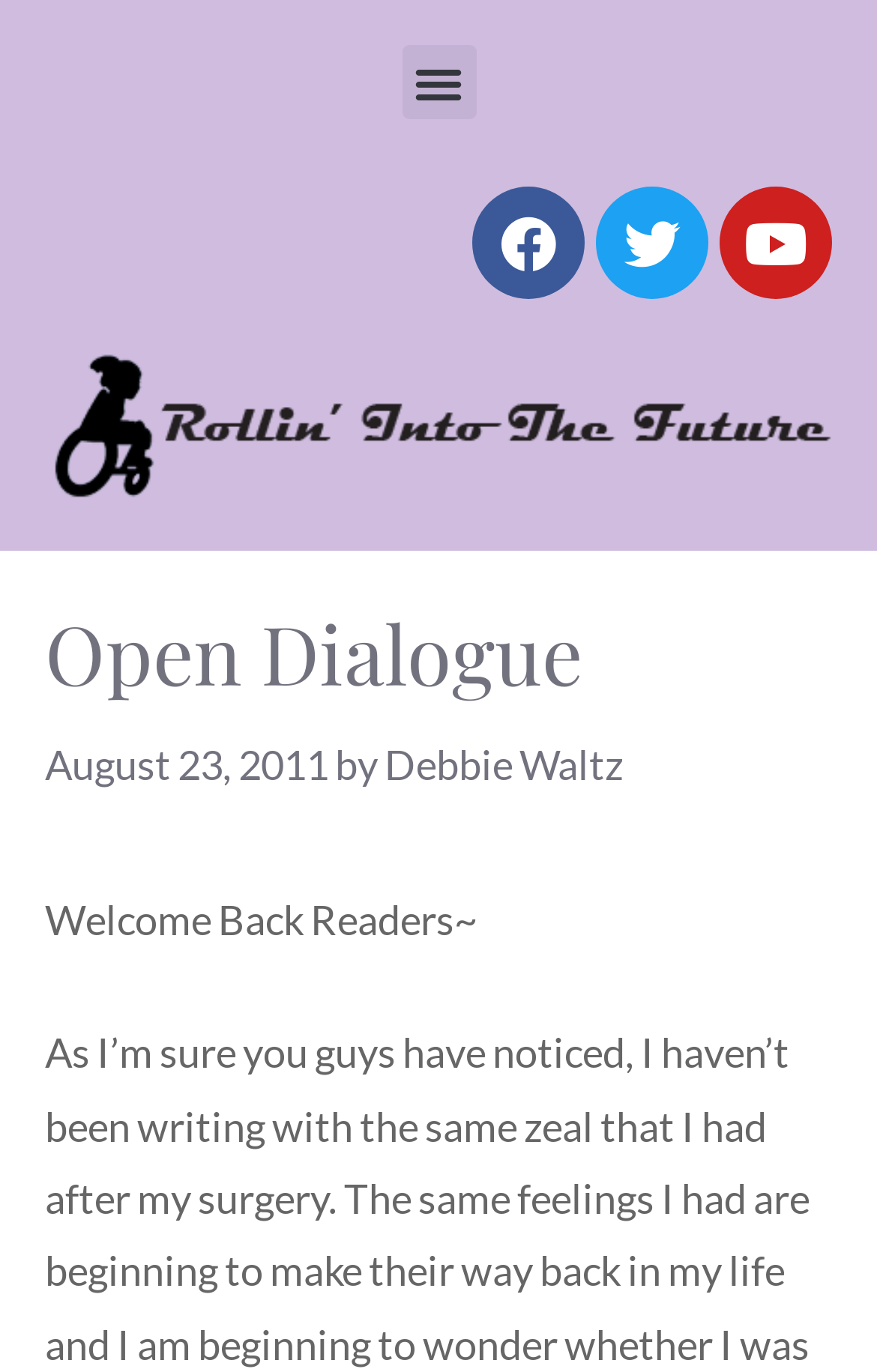Locate the bounding box of the UI element defined by this description: "Debbie Waltz". The coordinates should be given as four float numbers between 0 and 1, formatted as [left, top, right, bottom].

[0.438, 0.54, 0.71, 0.576]